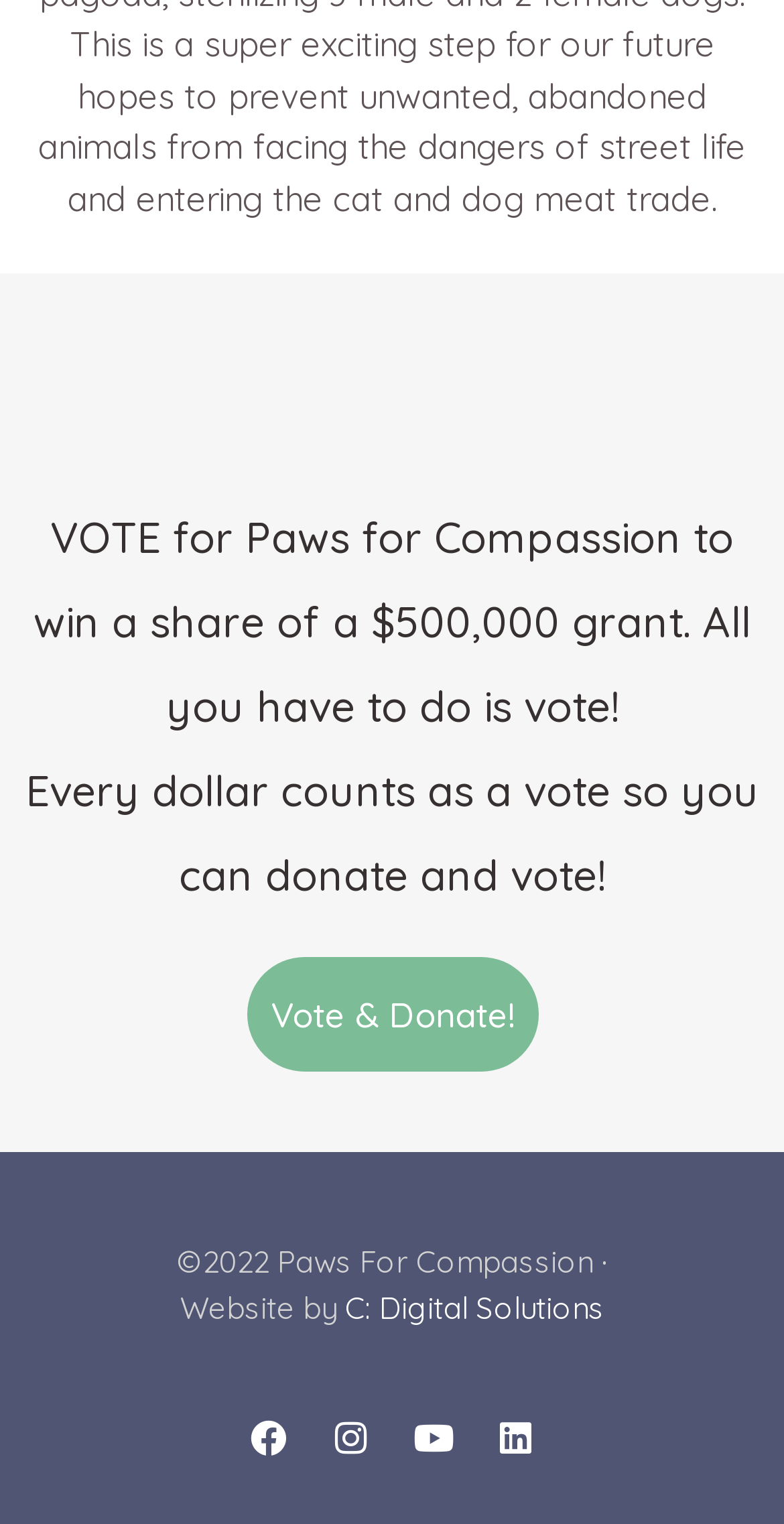With reference to the screenshot, provide a detailed response to the question below:
How many social media links are available?

There are four social media links available, namely Facebook, Instagram, Youtube, and Linkedin, which can be inferred from the link elements 'Facebook ', 'Instagram ', 'Youtube ', and 'Linkedin '.